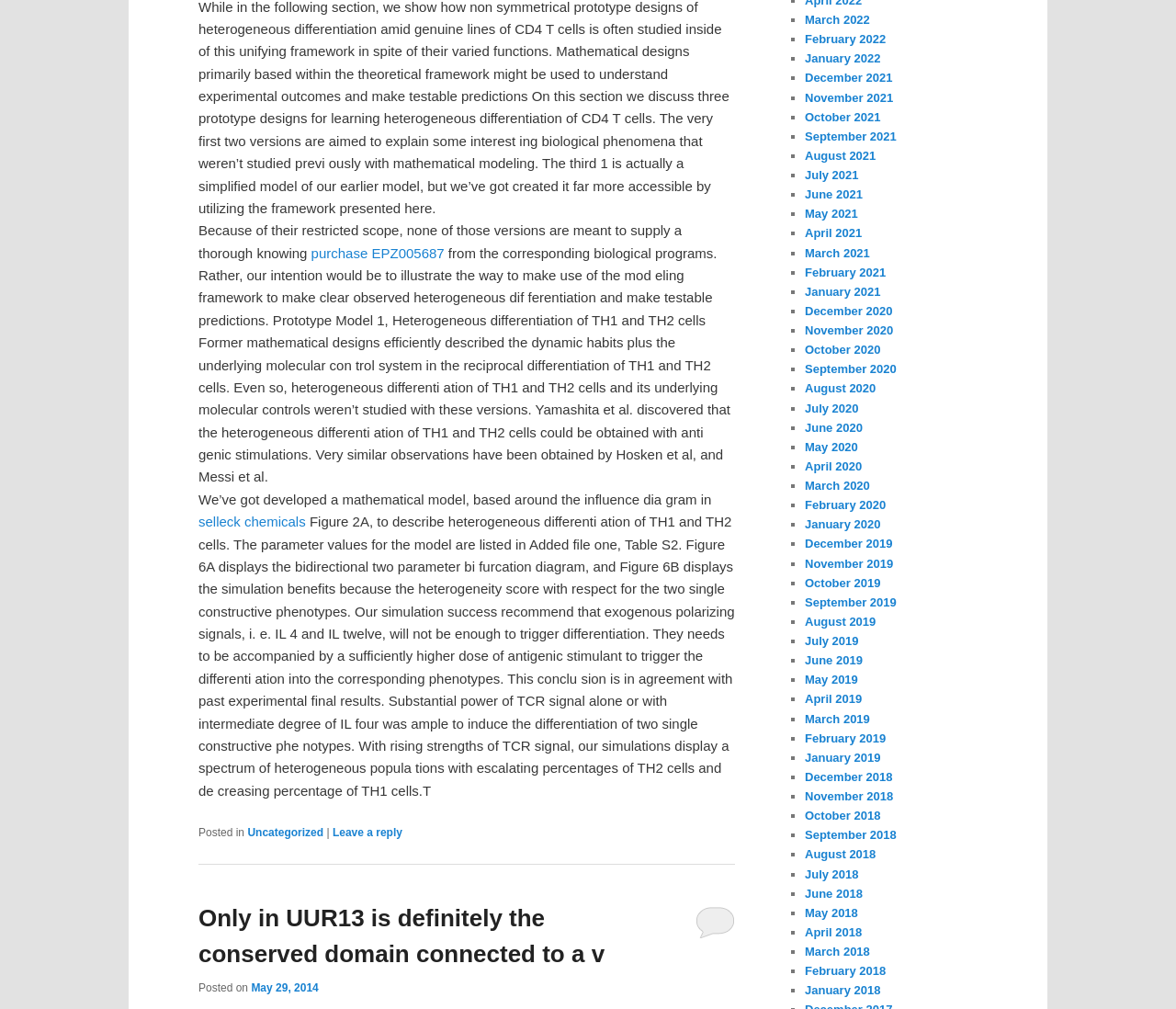Observe the image and answer the following question in detail: What is the topic of the article?

The topic of the article can be determined by reading the text content of the webpage. The text mentions 'heterogeneous differentiation of TH1 and TH2 cells' and ' Prototype Model 1, Heterogeneous differentiation of TH1 and TH2 cells', which indicates that the article is about TH1 and TH2 cells.